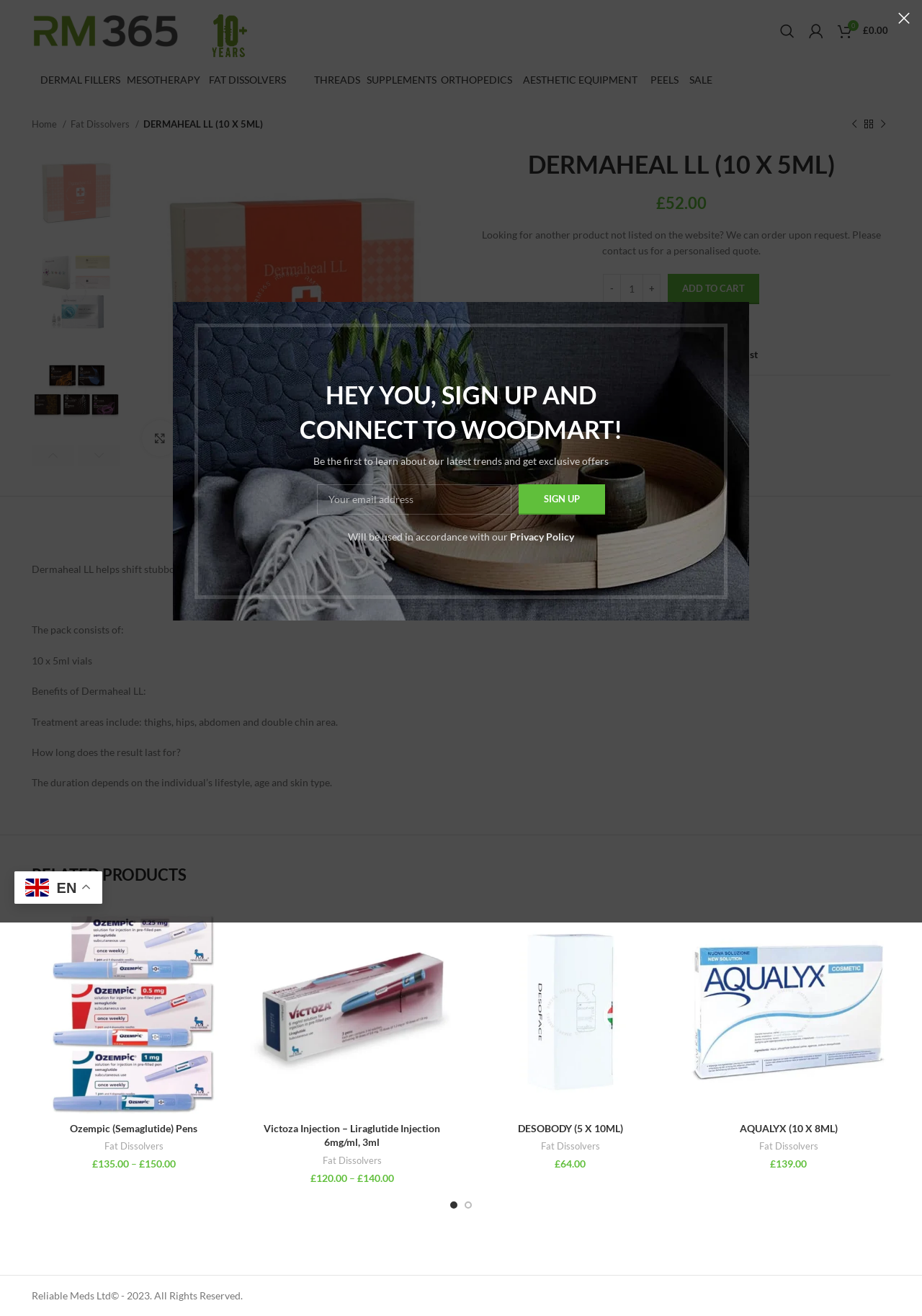Bounding box coordinates are specified in the format (top-left x, top-left y, bottom-right x, bottom-right y). All values are floating point numbers bounded between 0 and 1. Please provide the bounding box coordinate of the region this sentence describes: Search

[0.838, 0.012, 0.87, 0.034]